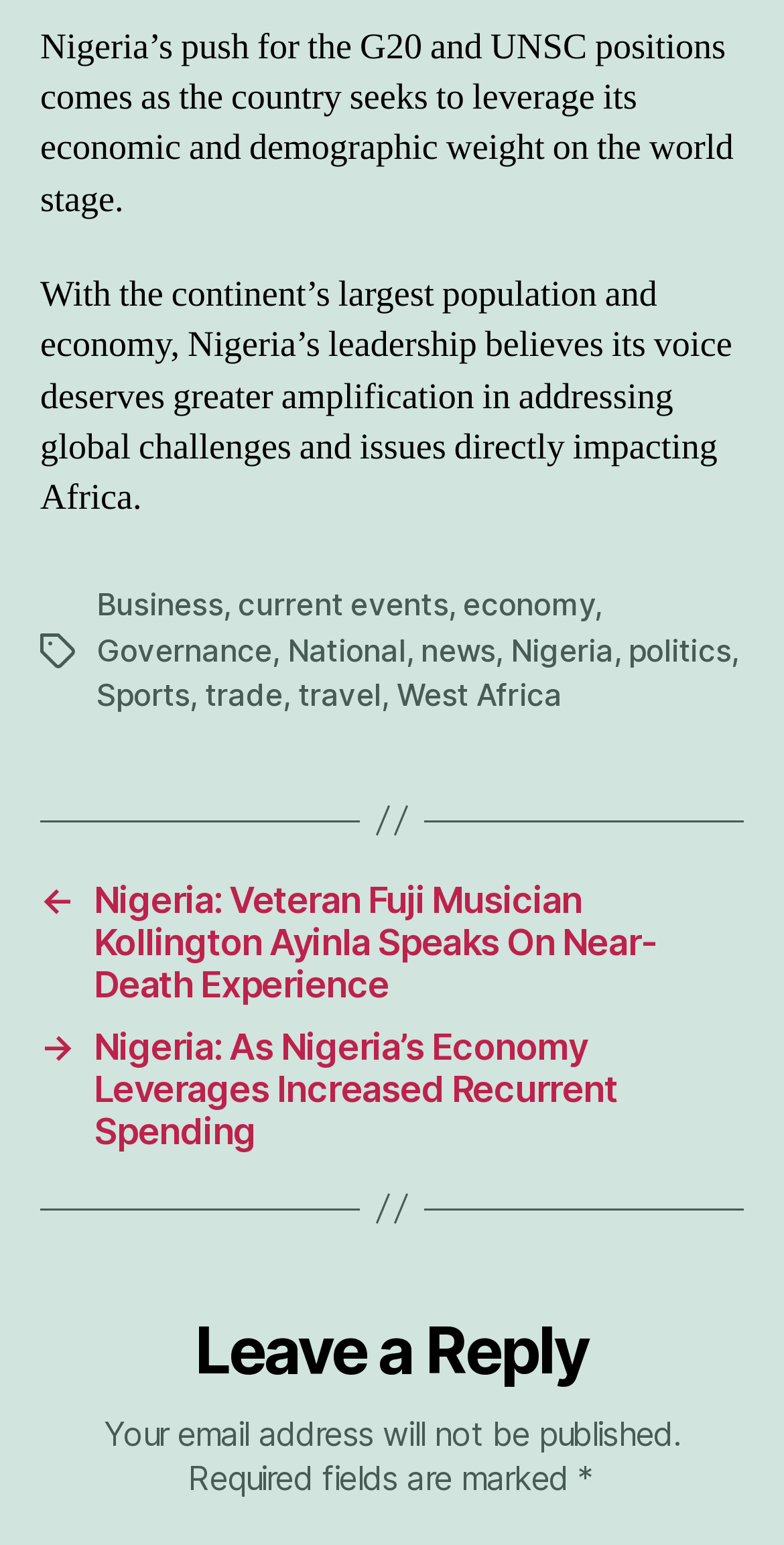How many articles are listed under the 'Post' navigation?
Based on the screenshot, provide a one-word or short-phrase response.

2